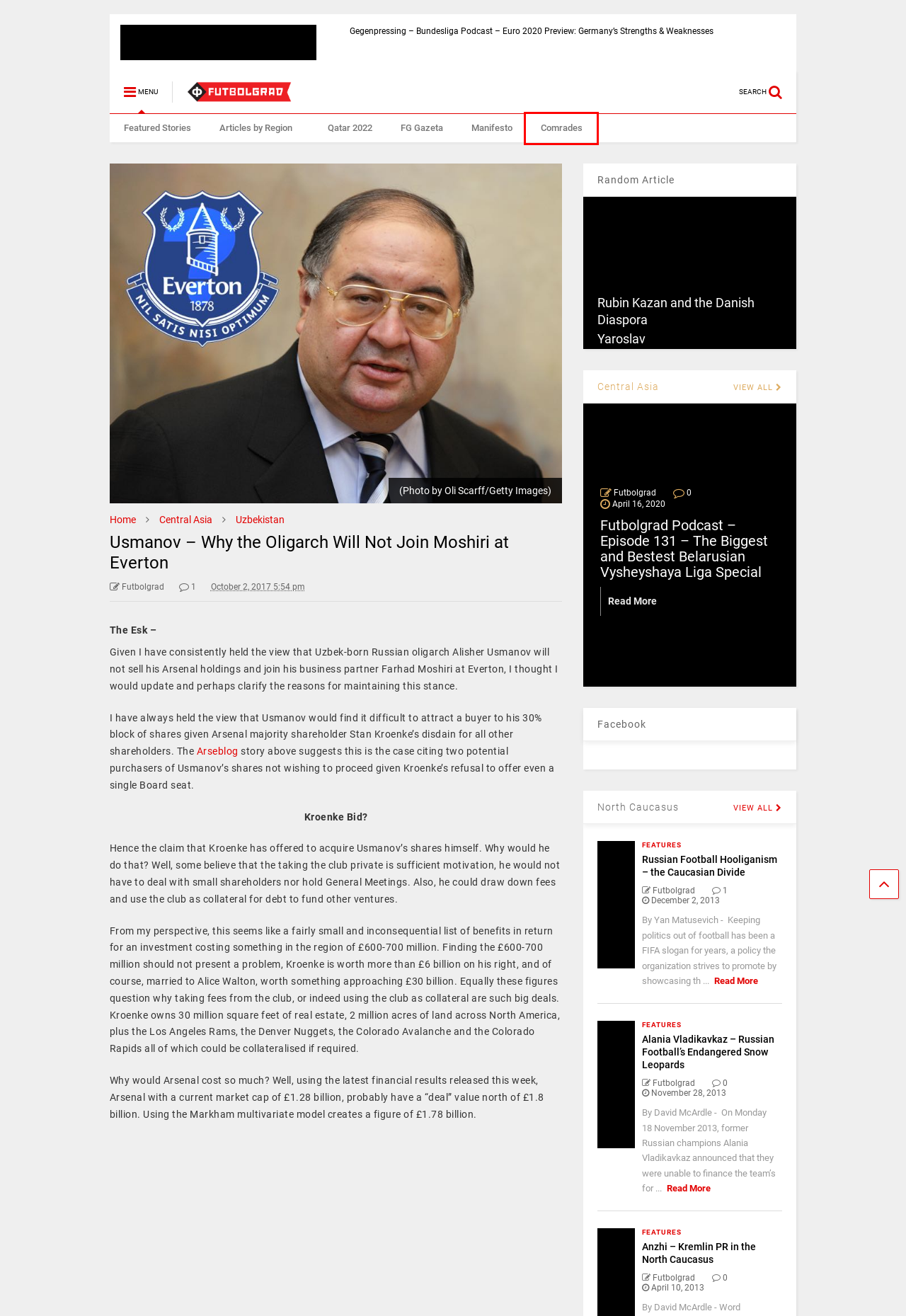A screenshot of a webpage is given with a red bounding box around a UI element. Choose the description that best matches the new webpage shown after clicking the element within the red bounding box. Here are the candidates:
A. Comrades - Futbolgrad
B. Anzhi – Kremlin PR in the North Caucasus
C. Who Are the Best Ultras in the Balkans? - Futbolgrad
D. Dodô: Shakhtar's Potential Latest Export Scouted - Futbolgrad
E. Qatar 2022 Archives - Futbolgrad
F. Central Asia Archives - Futbolgrad
G. Manifesto - Futbolgrad
H. Sebastián Driussi to Austin FC - Winger from Russia with love - Futbolgrad

A